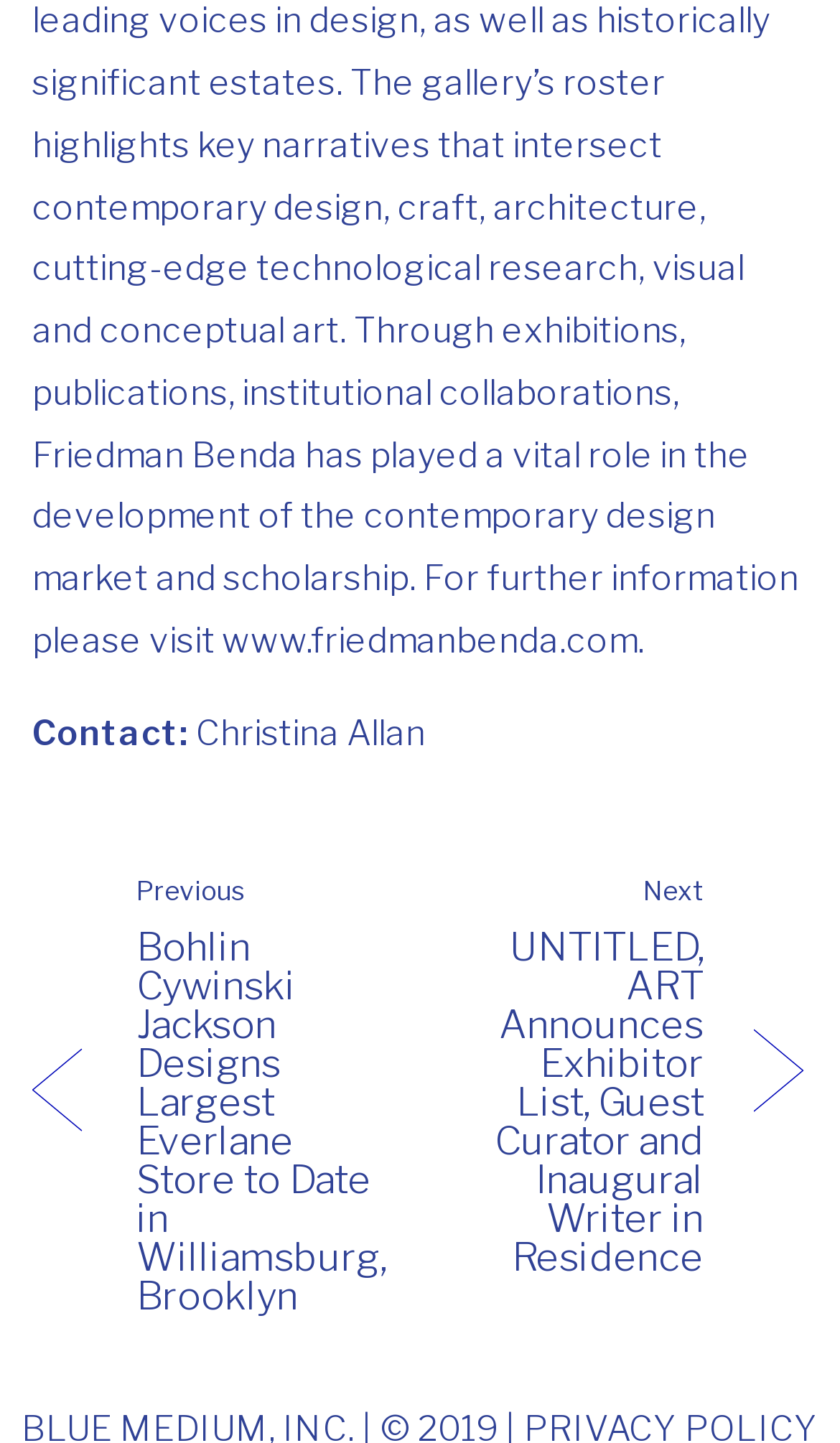Please respond to the question with a concise word or phrase:
What is the contact information?

Christina Allan